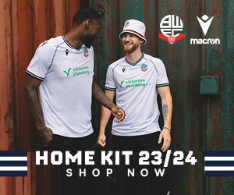What is the brand behind the team's apparel? Refer to the image and provide a one-word or short phrase answer.

Macron